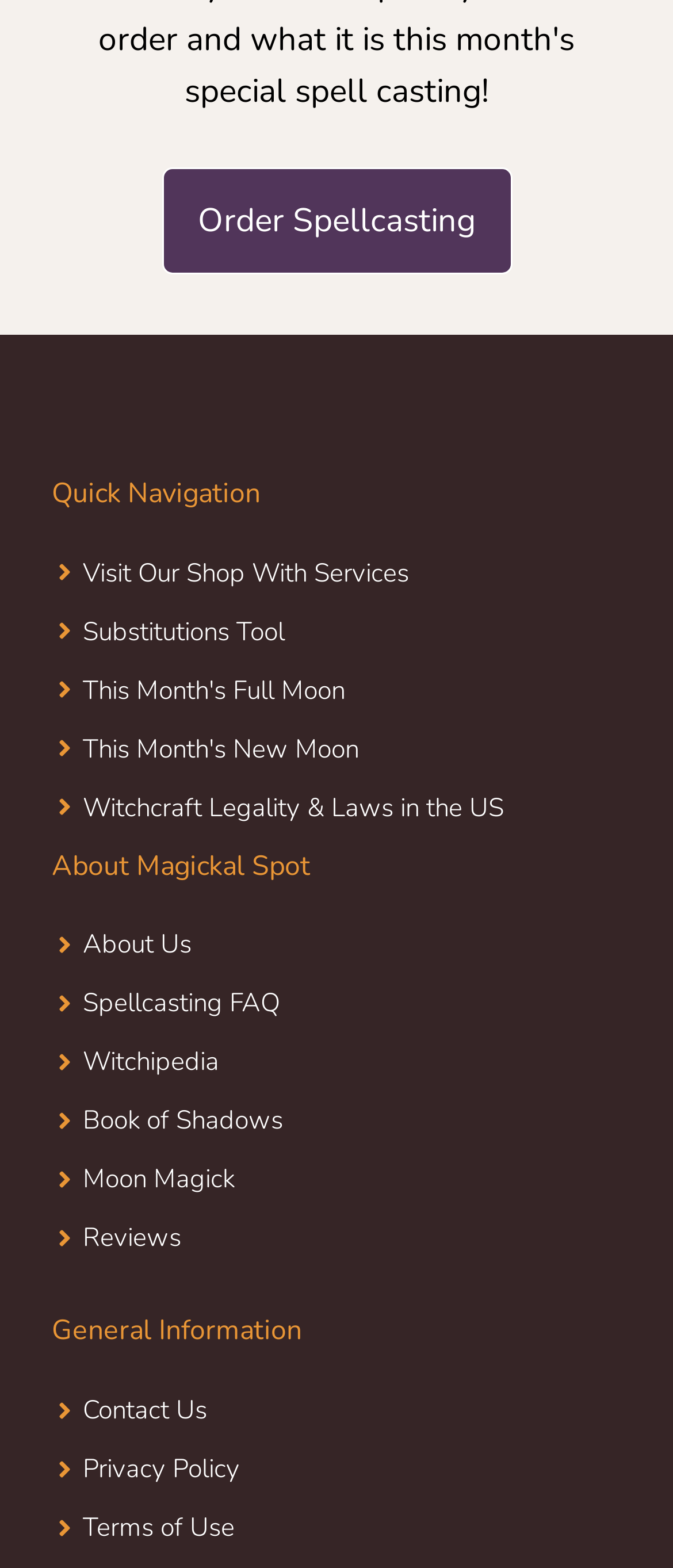Pinpoint the bounding box coordinates of the element you need to click to execute the following instruction: "Read about witchcraft legality and laws in the US". The bounding box should be represented by four float numbers between 0 and 1, in the format [left, top, right, bottom].

[0.123, 0.504, 0.749, 0.526]